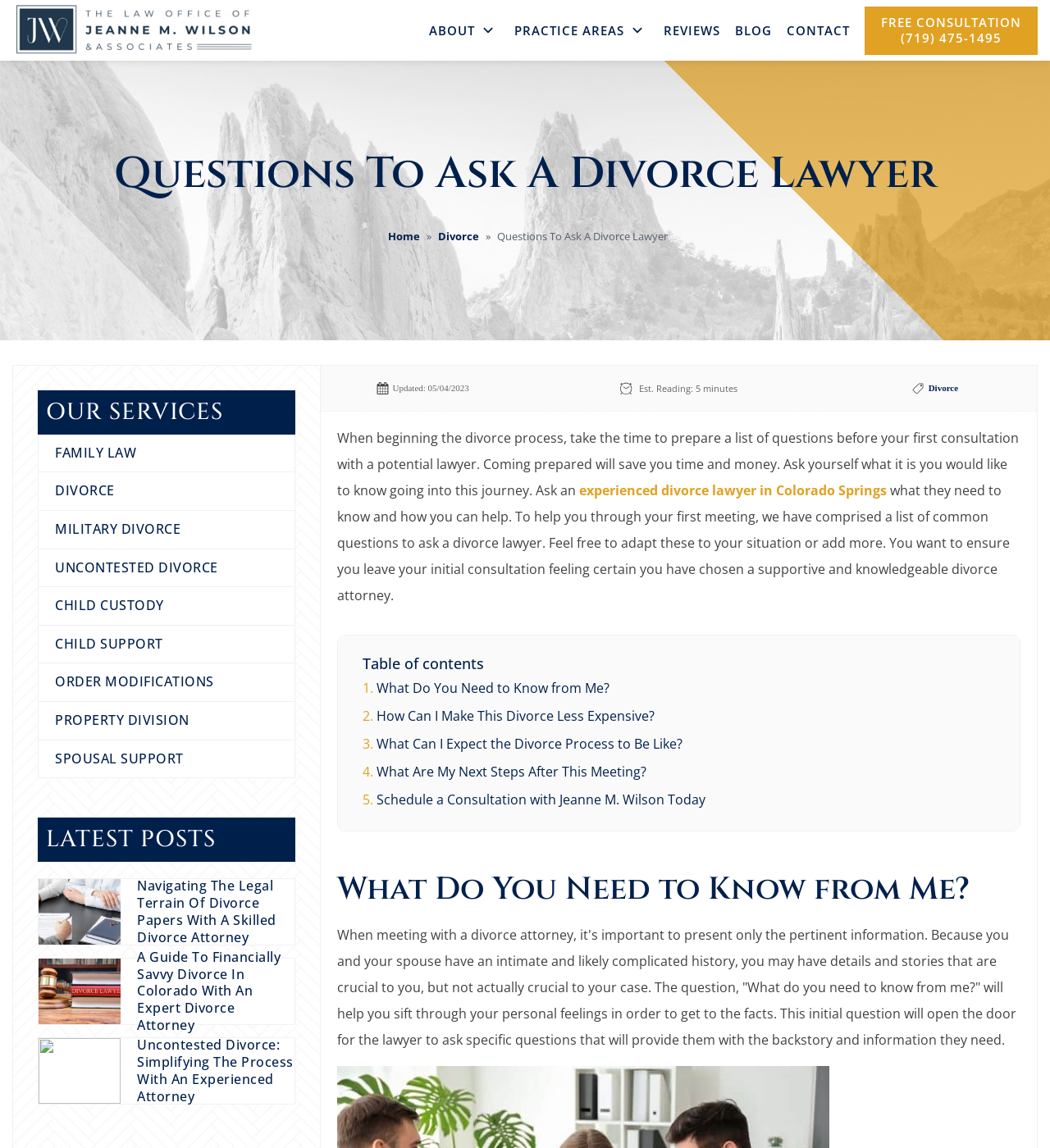Bounding box coordinates are specified in the format (top-left x, top-left y, bottom-right x, bottom-right y). All values are floating point numbers bounded between 0 and 1. Please provide the bounding box coordinate of the region this sentence describes: Blog

[0.7, 0.018, 0.735, 0.035]